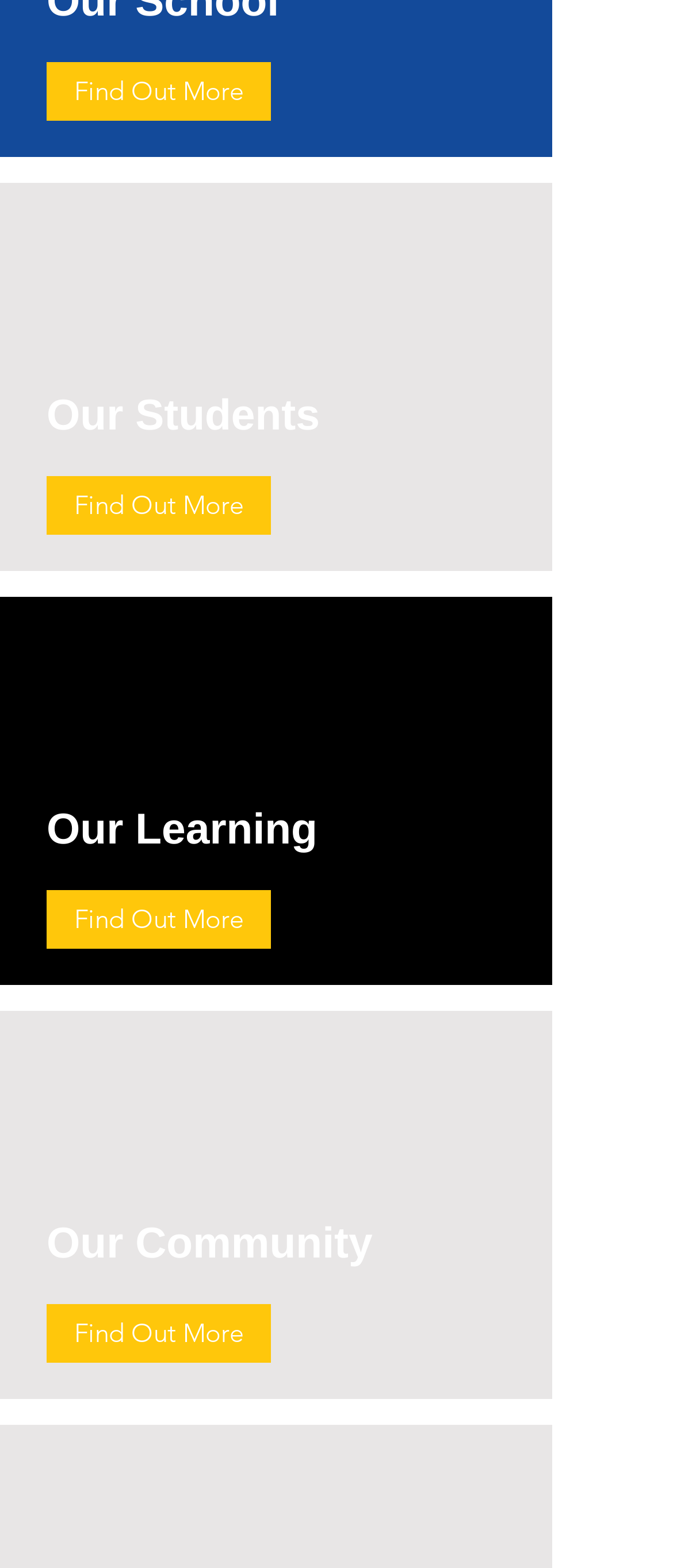What is the purpose of the links on the webpage?
Look at the image and respond with a single word or a short phrase.

To explore further